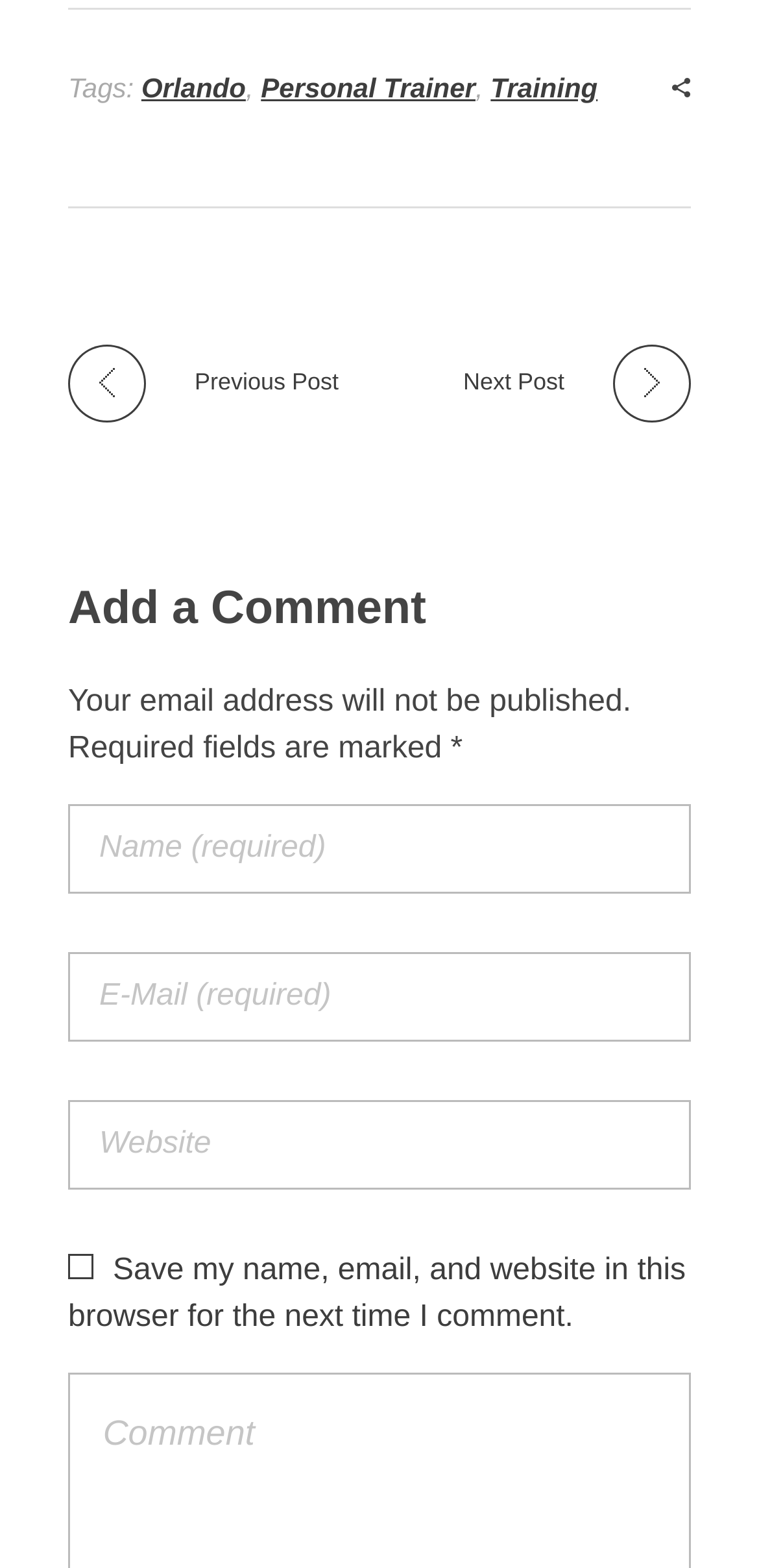Please give the bounding box coordinates of the area that should be clicked to fulfill the following instruction: "Click on the 'Next Post' link". The coordinates should be in the format of four float numbers from 0 to 1, i.e., [left, top, right, bottom].

[0.541, 0.219, 0.91, 0.254]